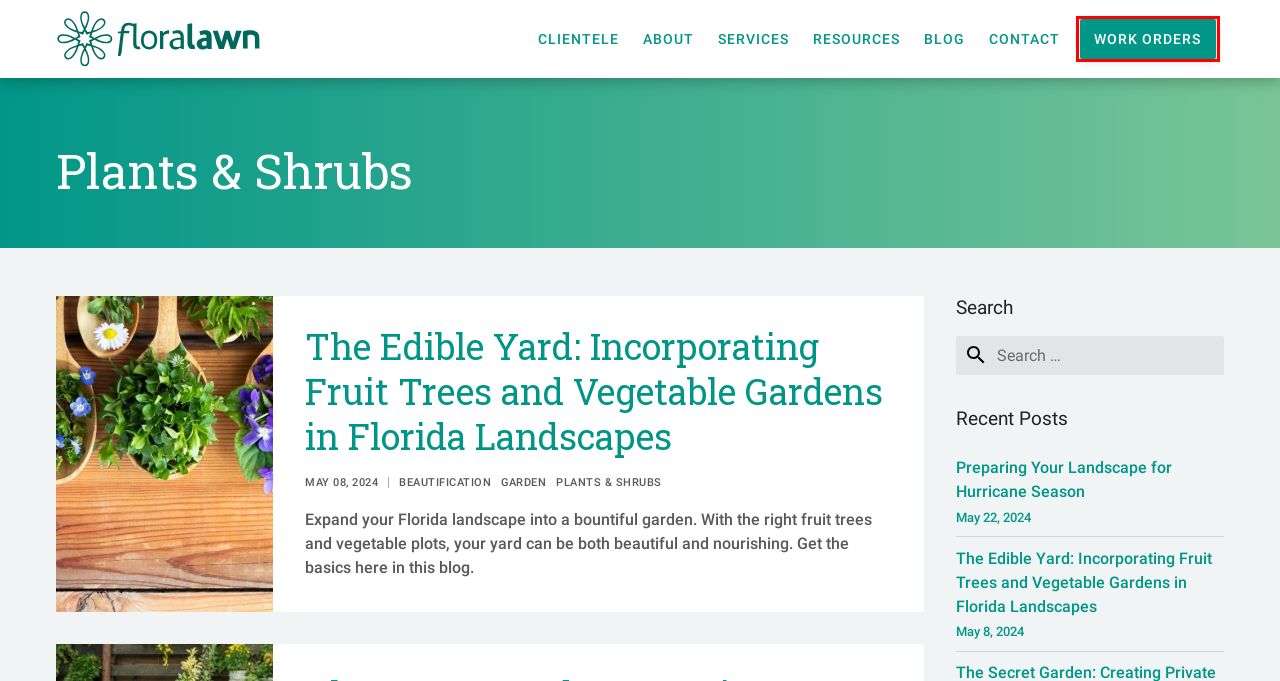You have a screenshot of a webpage where a red bounding box highlights a specific UI element. Identify the description that best matches the resulting webpage after the highlighted element is clicked. The choices are:
A. Get your Florida home ready for hurricane season with these essential landscape preparation tips.
B. Clientele – Floralawn
C. Beautification Archives – Floralawn
D. About – Floralawn
E. Services – Floralawn
F. [ Loading ] Please wait...
G. Embrace the Rain: How Rainscaping Adds Interest to Your Florida Garden
H. Resources – Floralawn

F